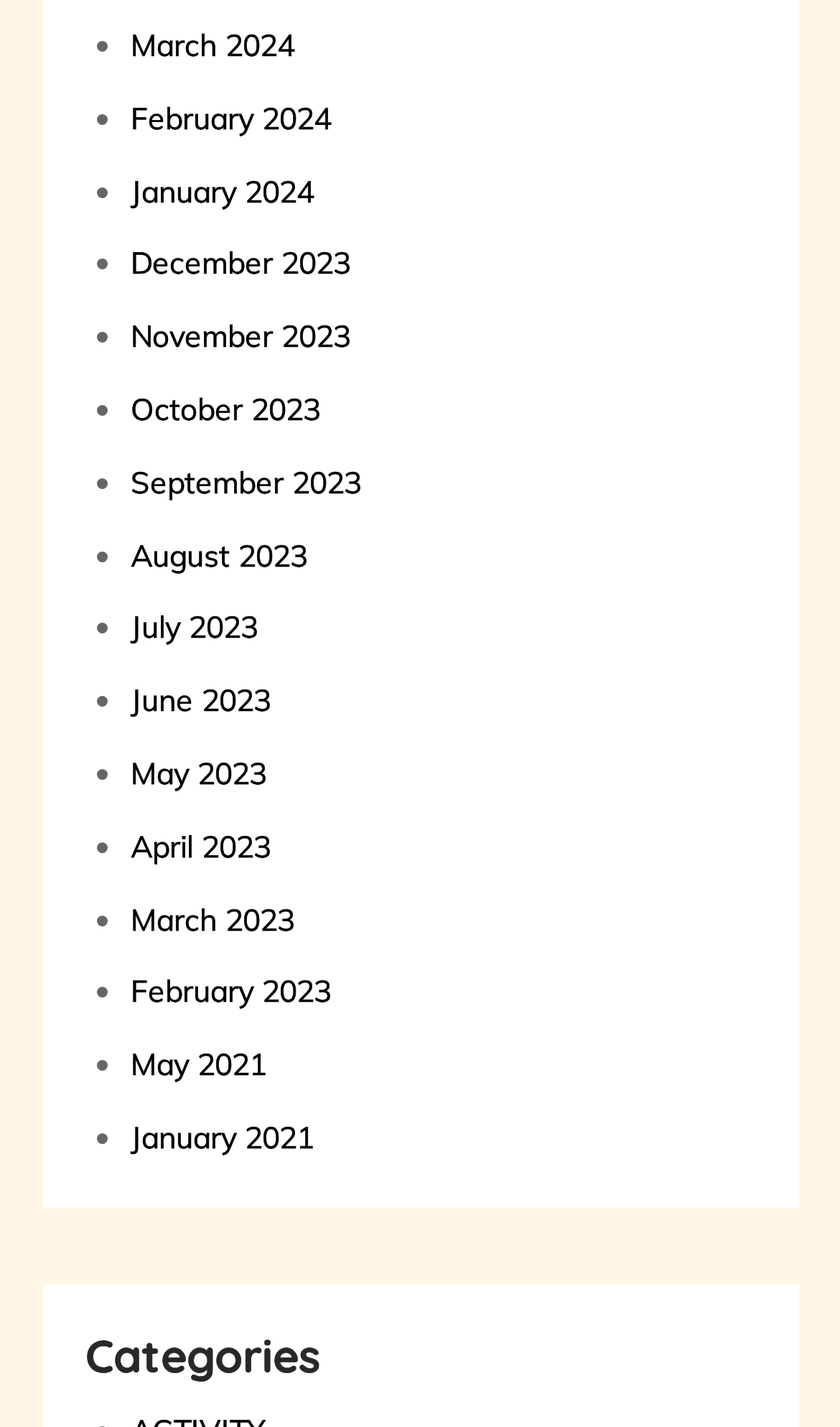Show the bounding box coordinates for the element that needs to be clicked to execute the following instruction: "View January 2021". Provide the coordinates in the form of four float numbers between 0 and 1, i.e., [left, top, right, bottom].

[0.155, 0.783, 0.373, 0.811]